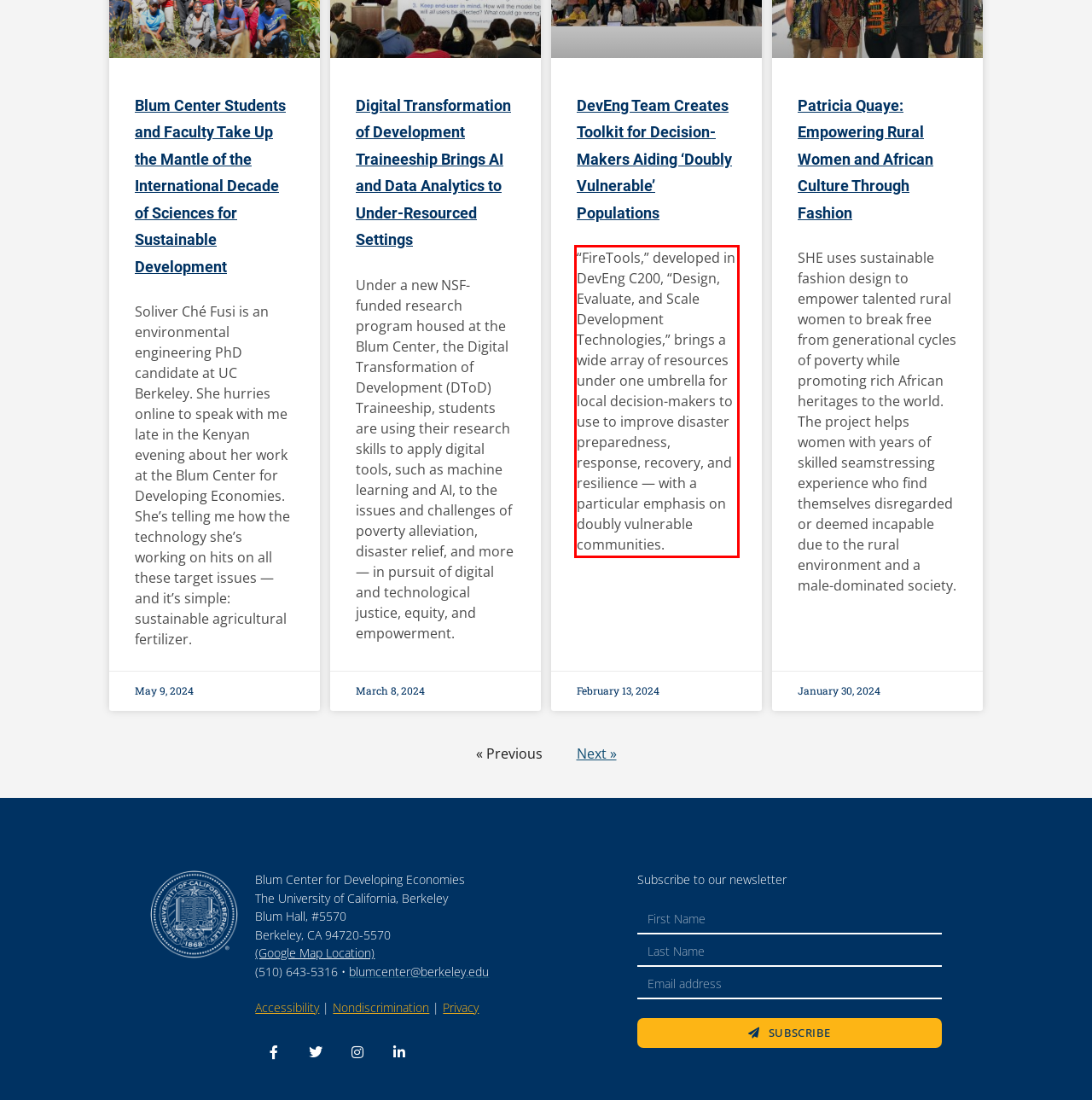Examine the webpage screenshot and use OCR to obtain the text inside the red bounding box.

“FireTools,” developed in DevEng C200, “Design, Evaluate, and Scale Development Technologies,” brings a wide array of resources under one umbrella for local decision-makers to use to improve disaster preparedness, response, recovery, and resilience — with a particular emphasis on doubly vulnerable communities.